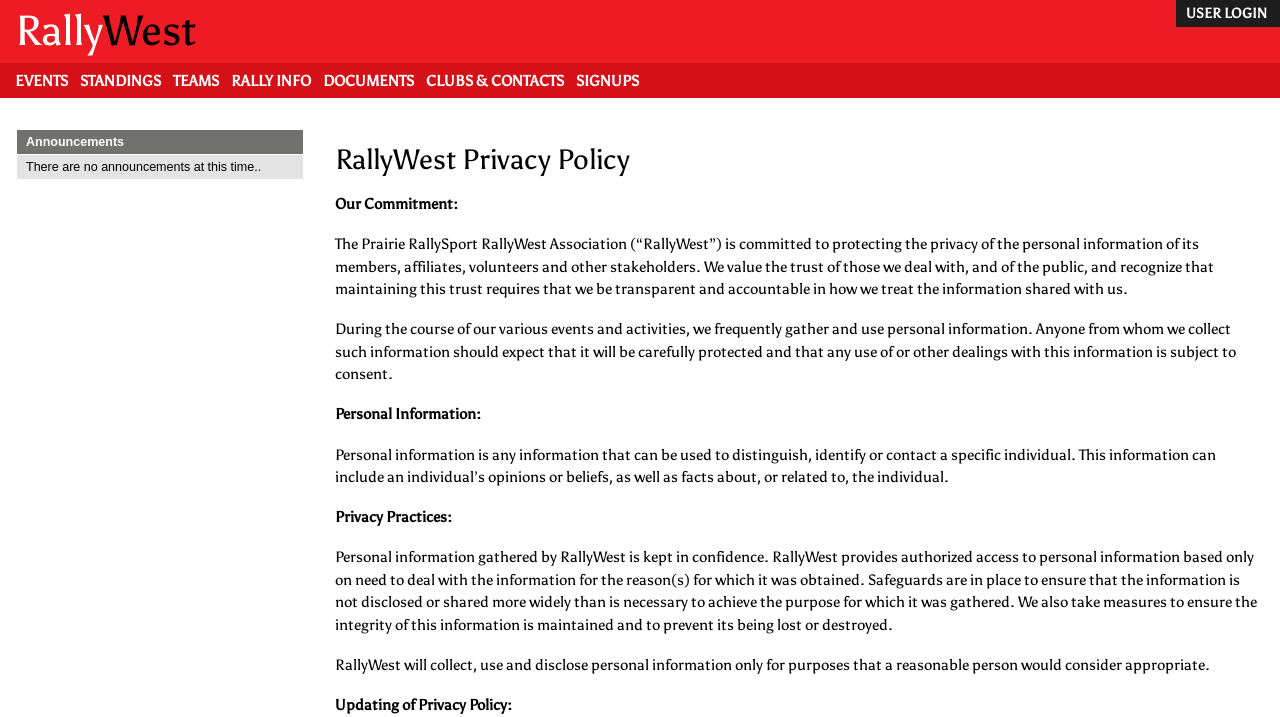Please find the bounding box coordinates of the element that must be clicked to perform the given instruction: "Click on the 'RallyWest' link". The coordinates should be four float numbers from 0 to 1, i.e., [left, top, right, bottom].

[0.012, 0.045, 0.154, 0.068]